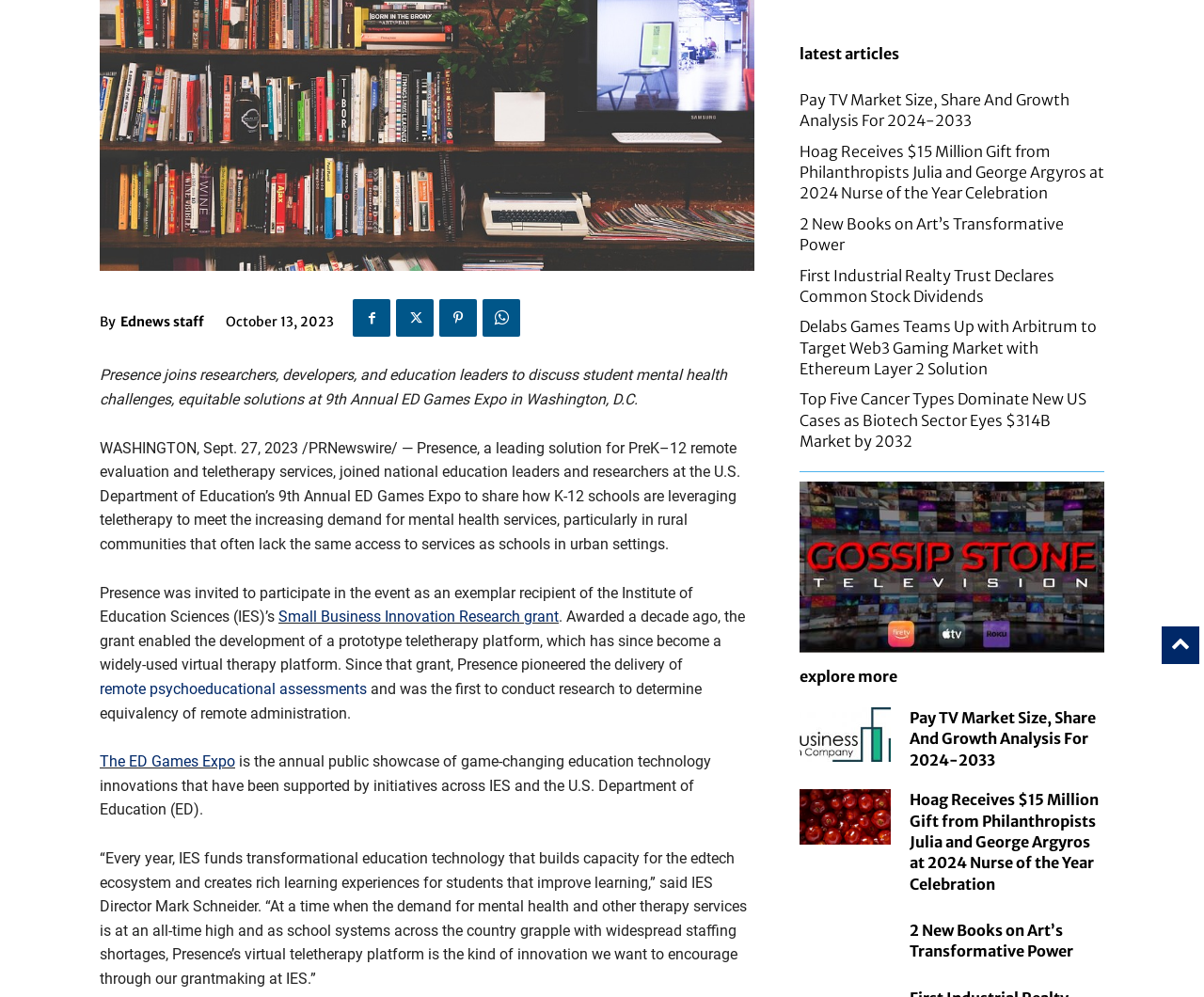Determine the bounding box coordinates of the UI element described below. Use the format (top-left x, top-left y, bottom-right x, bottom-right y) with floating point numbers between 0 and 1: Ednews staff

[0.1, 0.527, 0.17, 0.556]